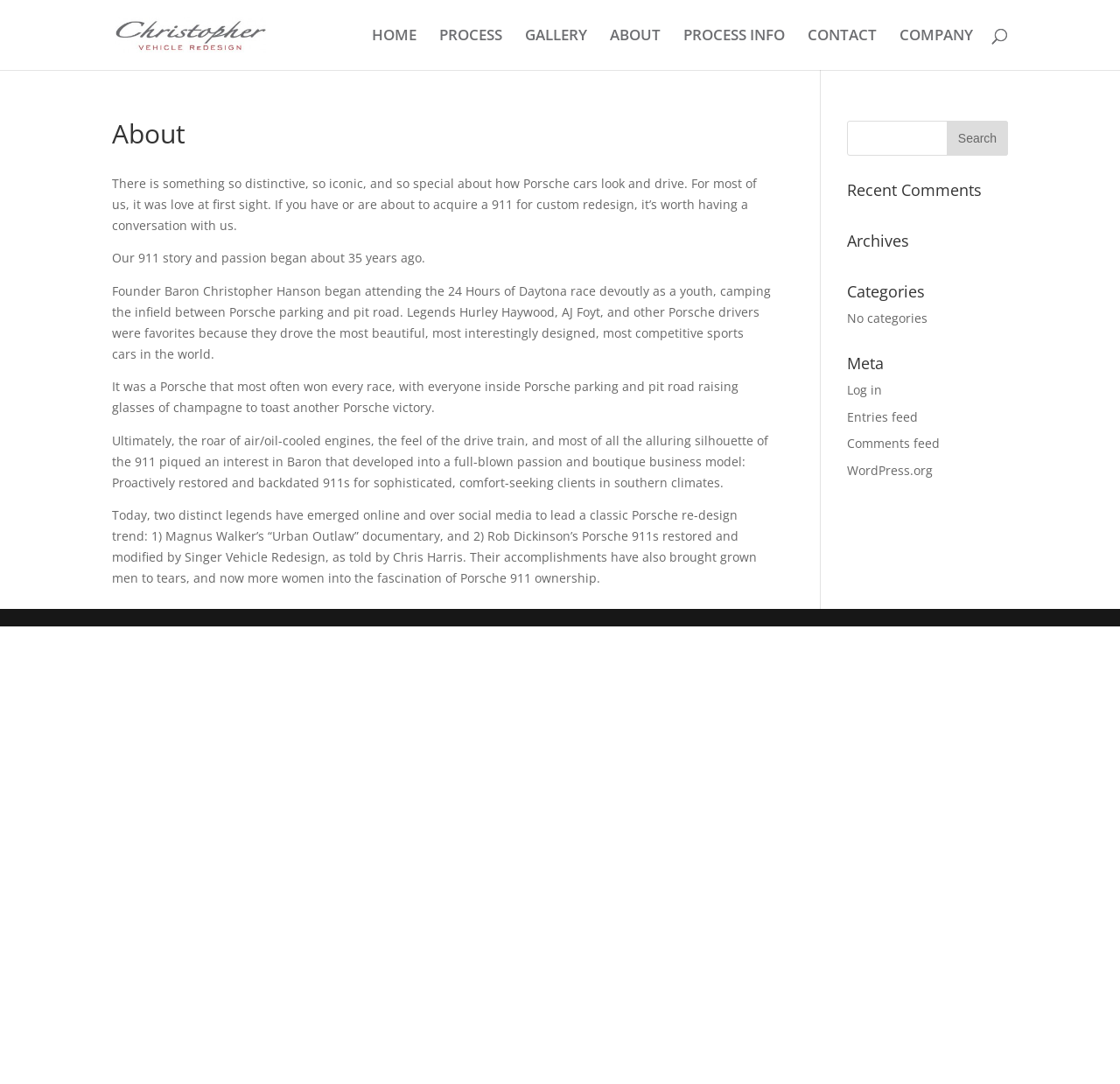Refer to the screenshot and answer the following question in detail:
What is the topic of the article?

I determined this answer by reading the text in the article section, which mentions Porsche cars and their design. The text also talks about the founder's passion for Porsche cars, which further supports this answer.